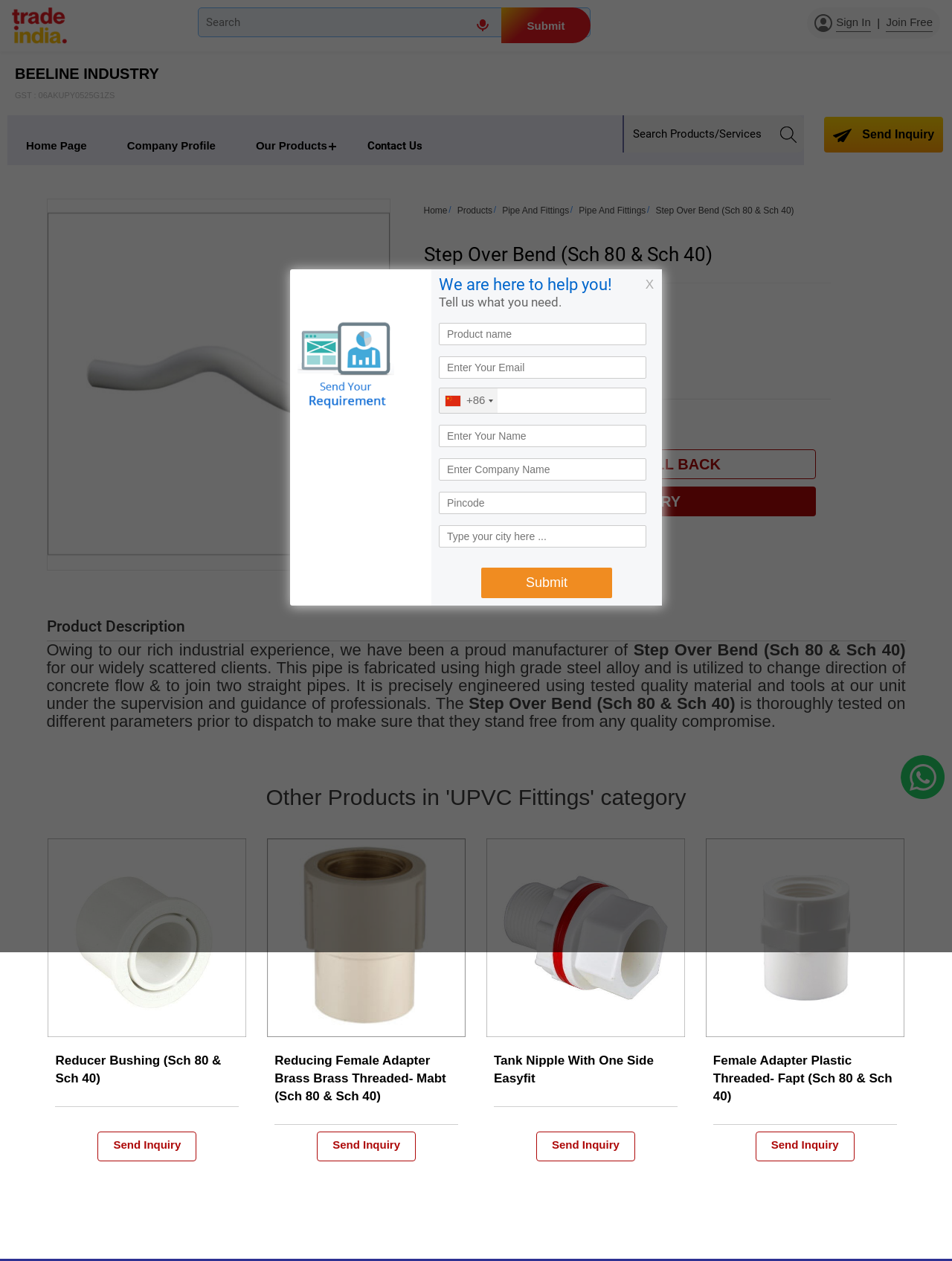Generate a thorough description of the webpage.

This webpage is about Step Over Bend (Sch 80 & Sch 40) manufactured by BEELINE INDUSTRY. At the top, there is a heading that reads "Step Over Bend (Sch 80 & Sch 40) Manufacturer, Step Over Bend (Sch 80 & Sch 40) Supplier". Below this, there is an image with the text "Looking For" and a heading that says "We are here to help you! Tell us what you need." 

To the right of this, there is a form with several text boxes where users can enter their product name, email, mobile number, name, company name, pincode, city, state, and country. Below the form, there is a "Submit" button.

On the top-right corner, there is a search box where users can search for products or services. Next to it, there is a "Sign In" link and a "Join Free" link. 

On the left side of the page, there are several links to different sections of the website, including "Home Page", "Company Profile", "Our Products", and "Contact Us". 

In the main content area, there is a heading that reads "Step Over Bend (Sch 80 & Sch 40)" and a product description that explains the features and uses of the product. Below this, there are links to request a call back, send an inquiry, and share the product on social media.

Further down, there is a section that lists other products in the "UPVC Fittings" category, including Reducer Bushing, Reducing Female Adapter, Tank Nipple With One Side Easyfit, and Female Adapter Plastic Threaded- Fapt. Each product has an image and a link to send an inquiry.